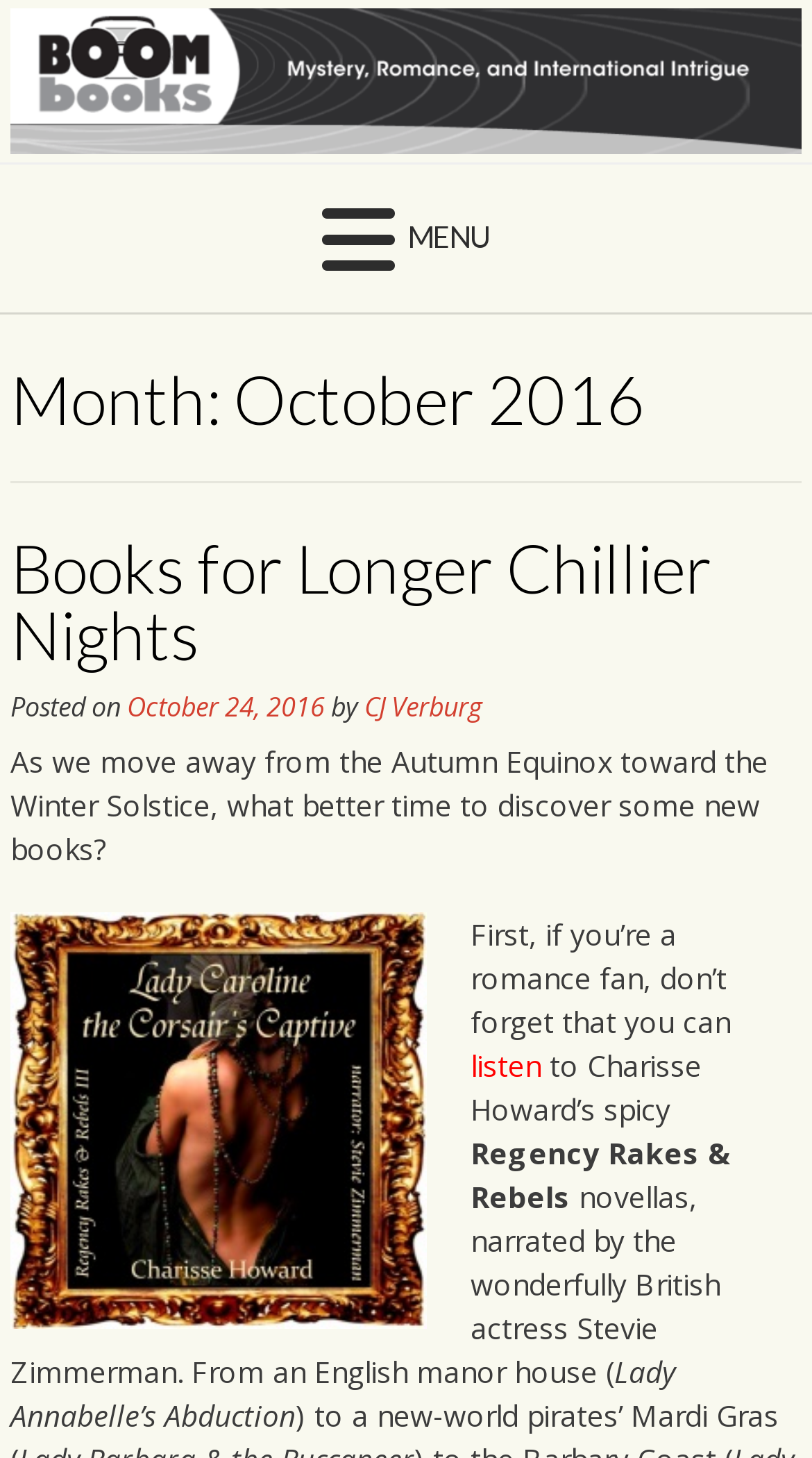Who is the narrator of the Regency Rakes & Rebels novellas? Examine the screenshot and reply using just one word or a brief phrase.

Stevie Zimmerman